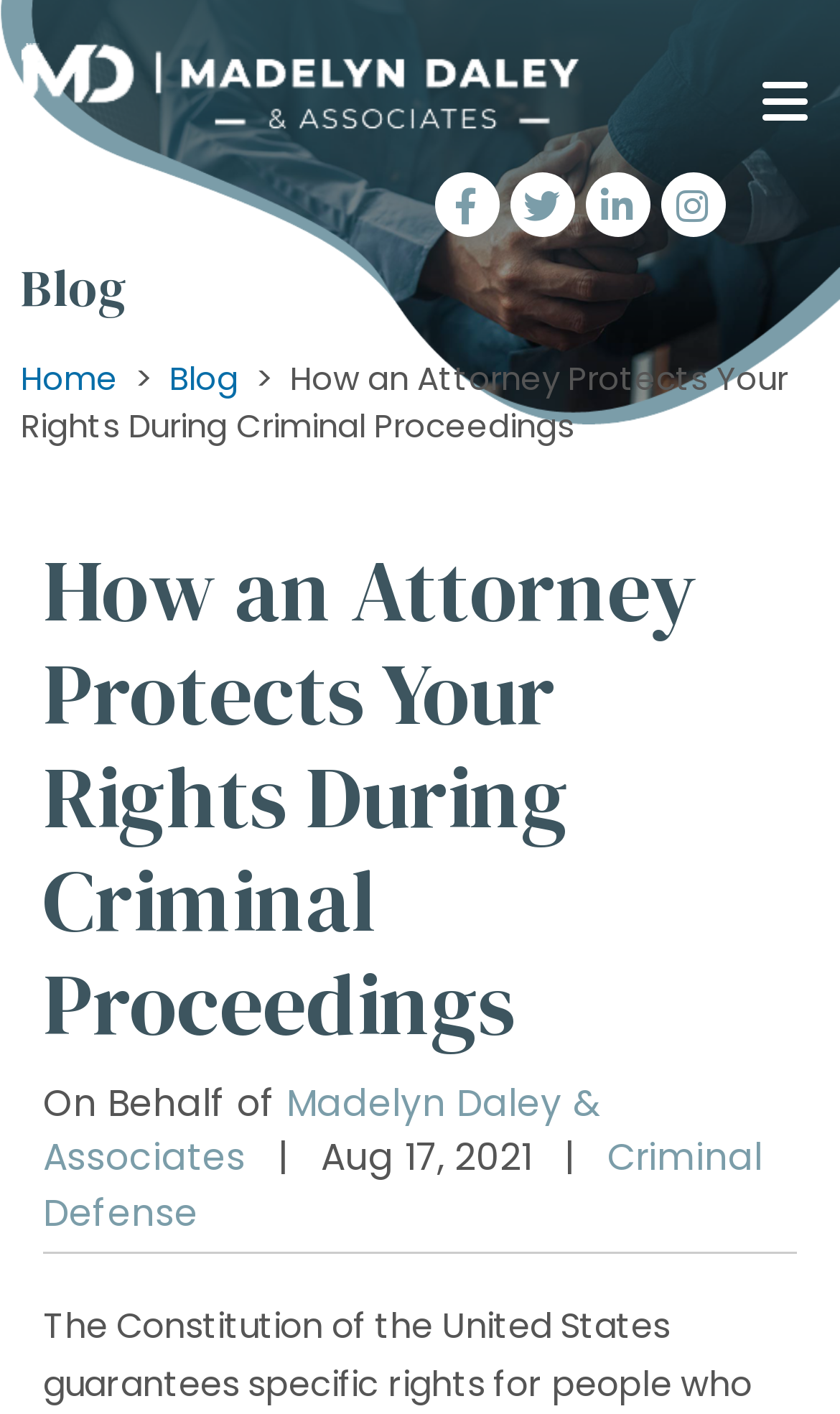Explain the features and main sections of the webpage comprehensively.

The webpage appears to be a blog post from Madelyn Daley & Associates, a law firm. At the top left corner, there is a logo of the law firm, which is an image linked to the homepage. Next to the logo, there is a button, likely a navigation menu. 

Below the logo, there is a heading that reads "Blog", indicating that the current page is a blog post. Underneath the "Blog" heading, there are navigation links to "Home" and "Blog" pages. 

The title of the blog post, "How an Attorney Protects Your Rights During Criminal Proceedings", is displayed prominently in the middle of the page. 

On the right side of the page, there are four social media links, represented by icons. 

The main content of the blog post starts below the title, with a heading that repeats the title of the post. The text begins with "On Behalf of Madelyn Daley & Associates" and is followed by the date "Aug 17, 2021". The rest of the content discusses how an attorney protects one's rights during criminal proceedings, as guaranteed by the Constitution of the United States. The post highlights the importance of an attorney in ensuring that the rights of individuals with criminal charges are protected. 

At the bottom of the page, there is a link to "Criminal Defense", which is likely a related topic or a service offered by the law firm.